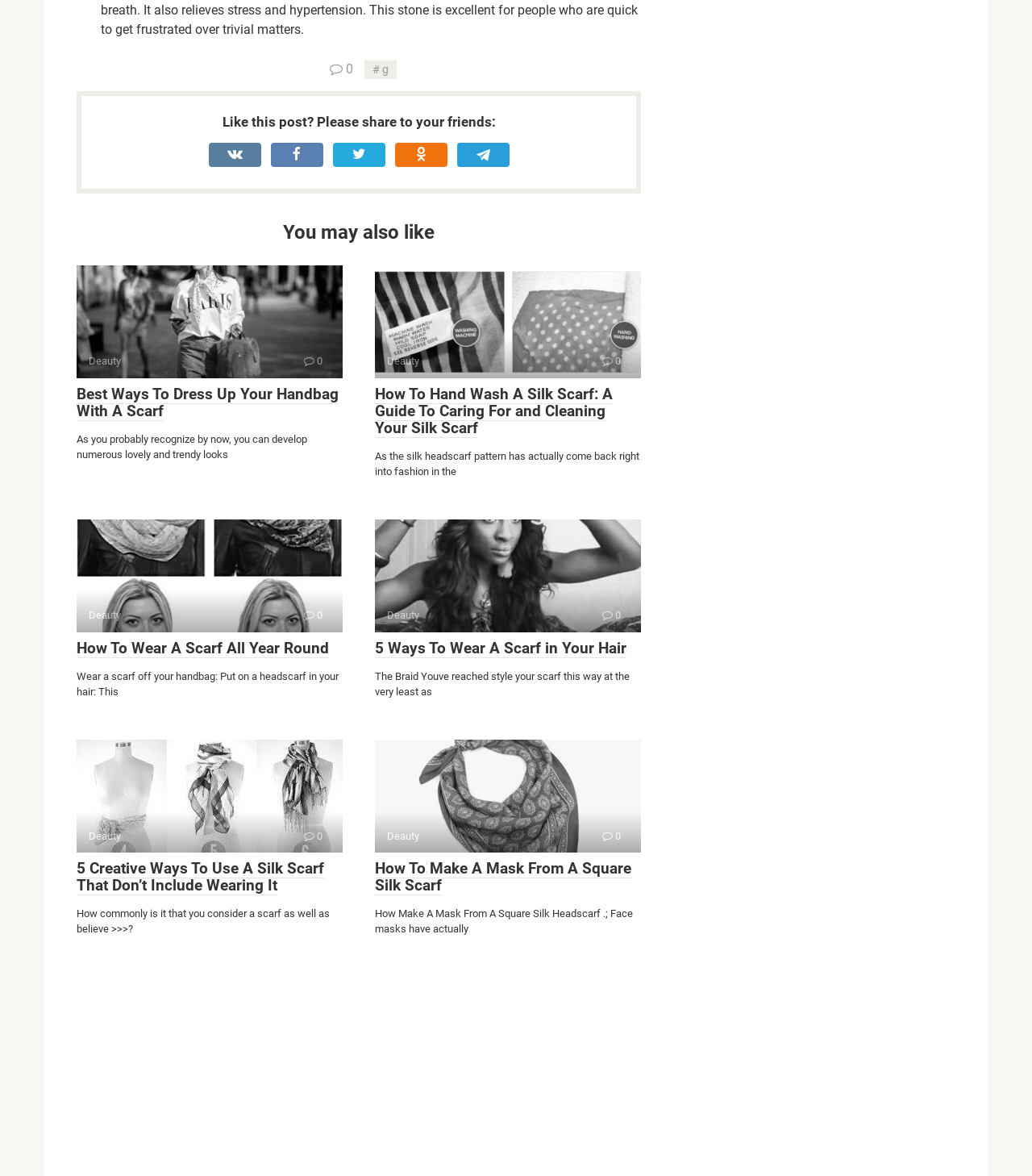Pinpoint the bounding box coordinates of the element that must be clicked to accomplish the following instruction: "Read the article about how to hand wash a silk scarf". The coordinates should be in the format of four float numbers between 0 and 1, i.e., [left, top, right, bottom].

[0.363, 0.226, 0.621, 0.322]